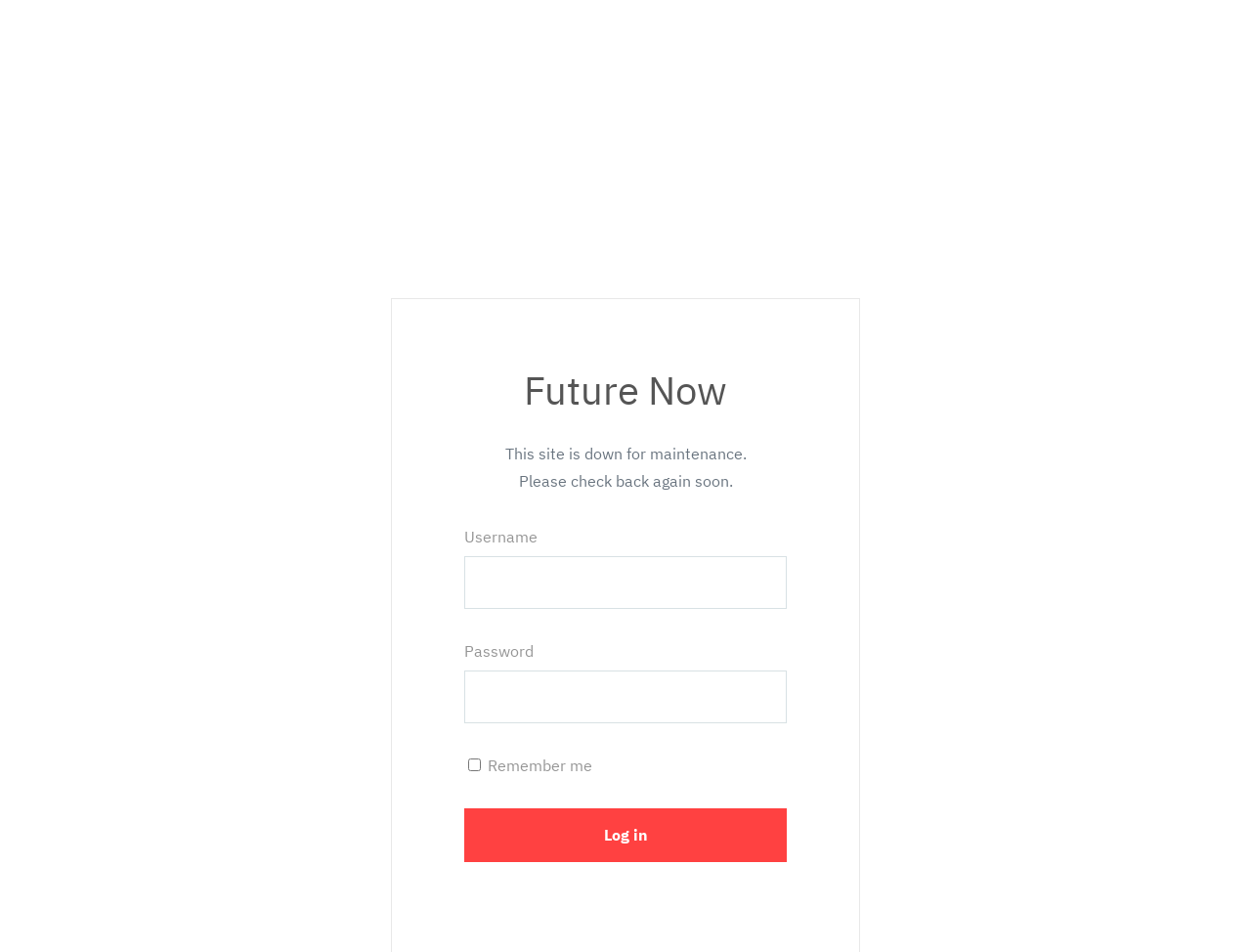Using the webpage screenshot and the element description name="Submit" value="Log in", determine the bounding box coordinates. Specify the coordinates in the format (top-left x, top-left y, bottom-right x, bottom-right y) with values ranging from 0 to 1.

[0.371, 0.849, 0.629, 0.905]